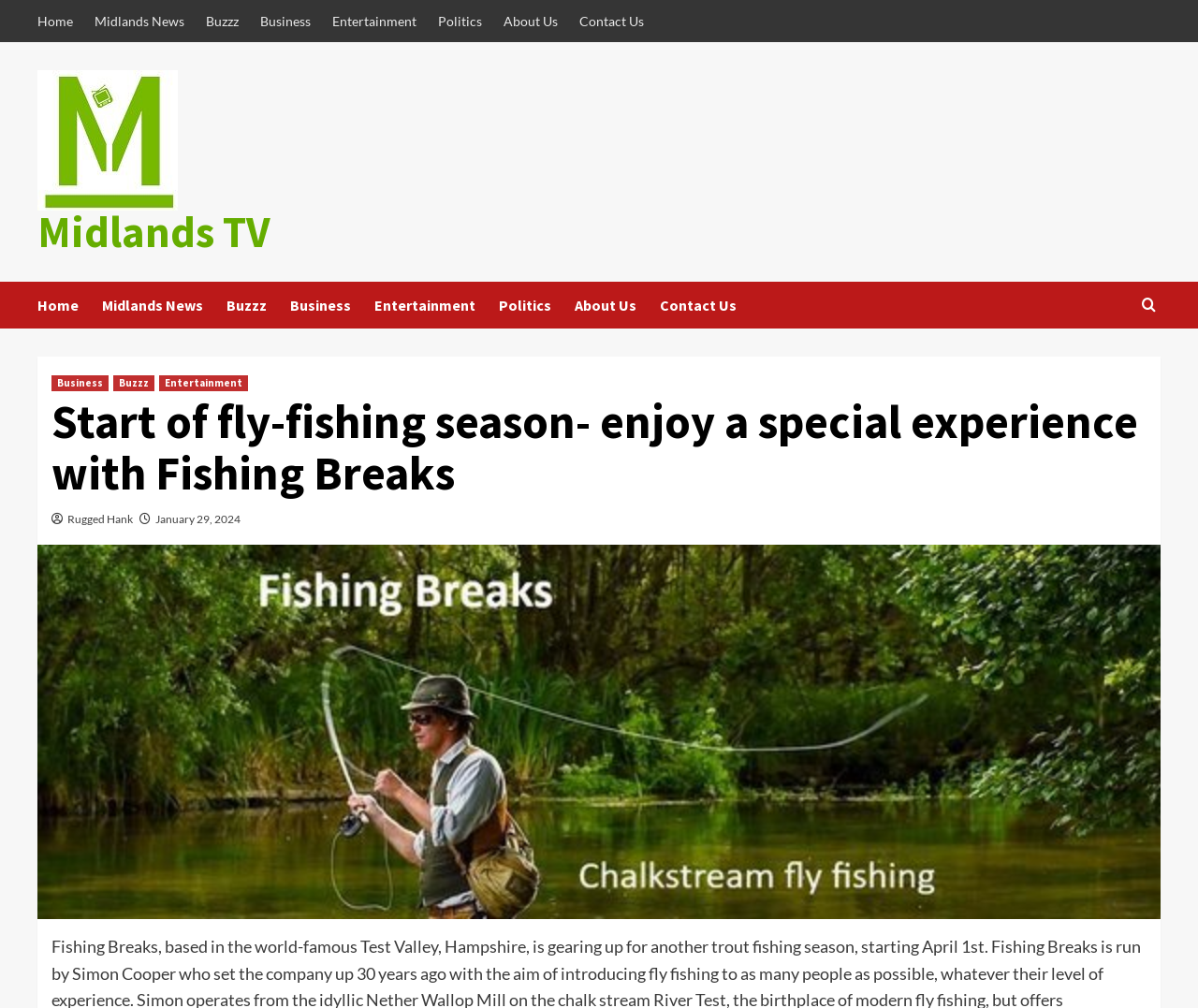Please determine the bounding box coordinates of the element's region to click for the following instruction: "go to home page".

[0.031, 0.0, 0.069, 0.042]